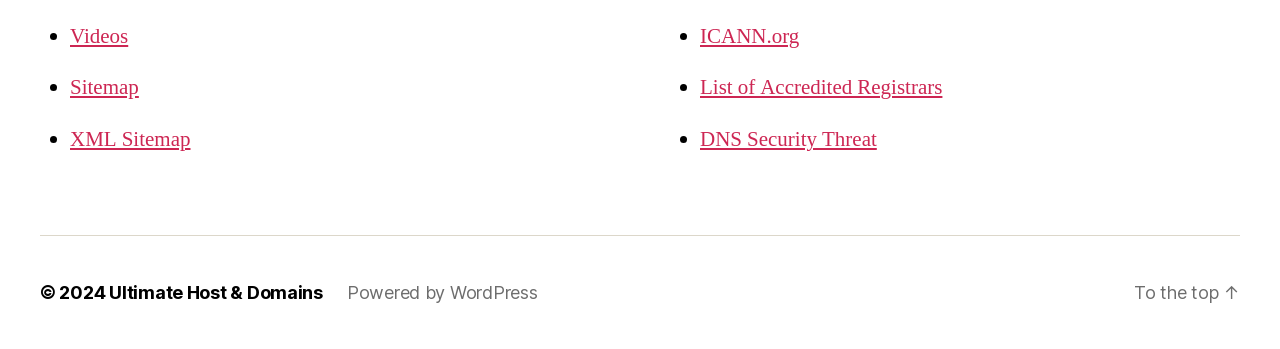Determine the bounding box for the UI element that matches this description: "DNS Security Threat".

[0.547, 0.361, 0.685, 0.438]